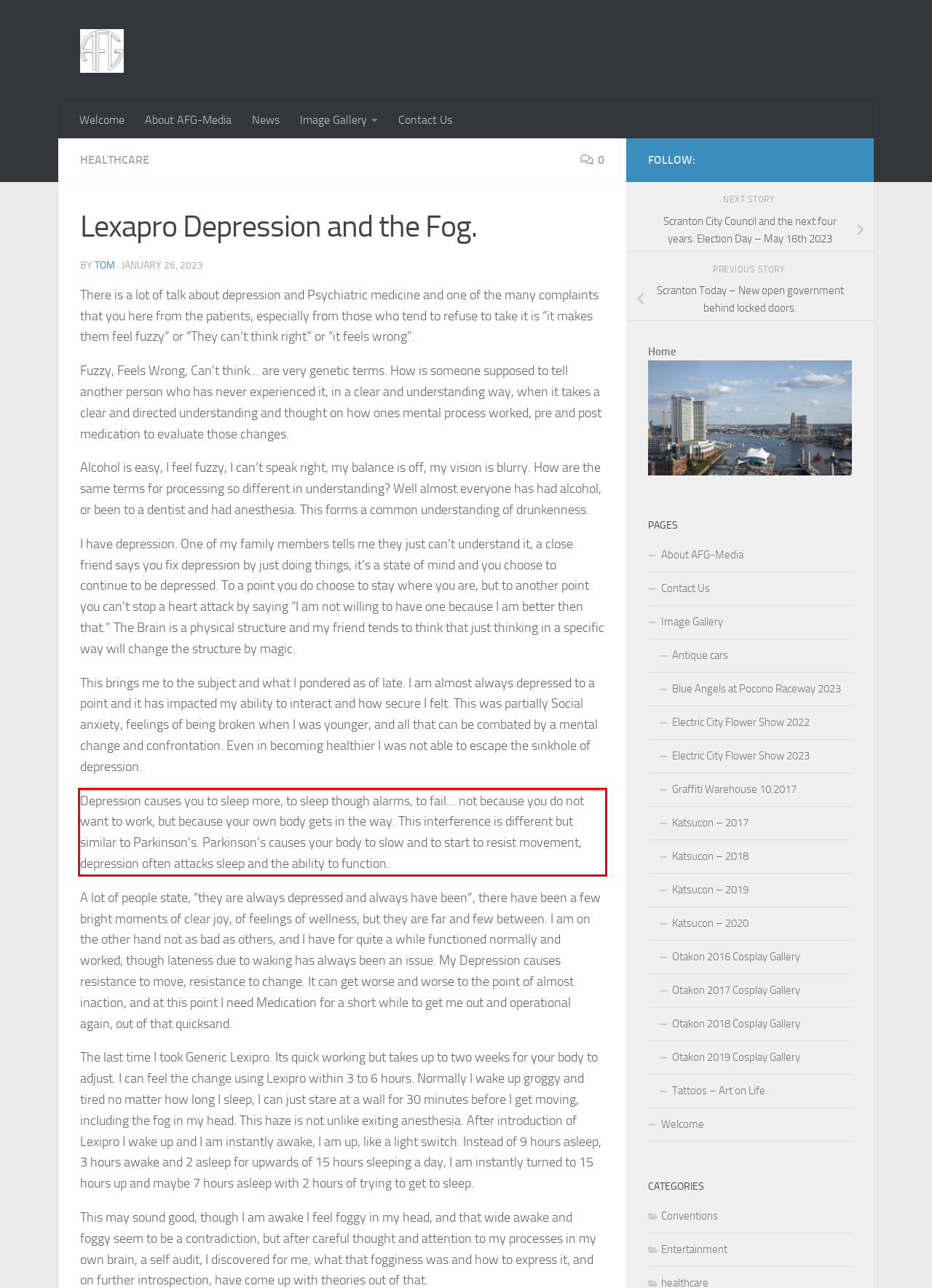Within the screenshot of a webpage, identify the red bounding box and perform OCR to capture the text content it contains.

Depression causes you to sleep more, to sleep though alarms, to fail… not because you do not want to work, but because your own body gets in the way. This interference is different but similar to Parkinson’s. Parkinson’s causes your body to slow and to start to resist movement, depression often attacks sleep and the ability to function.